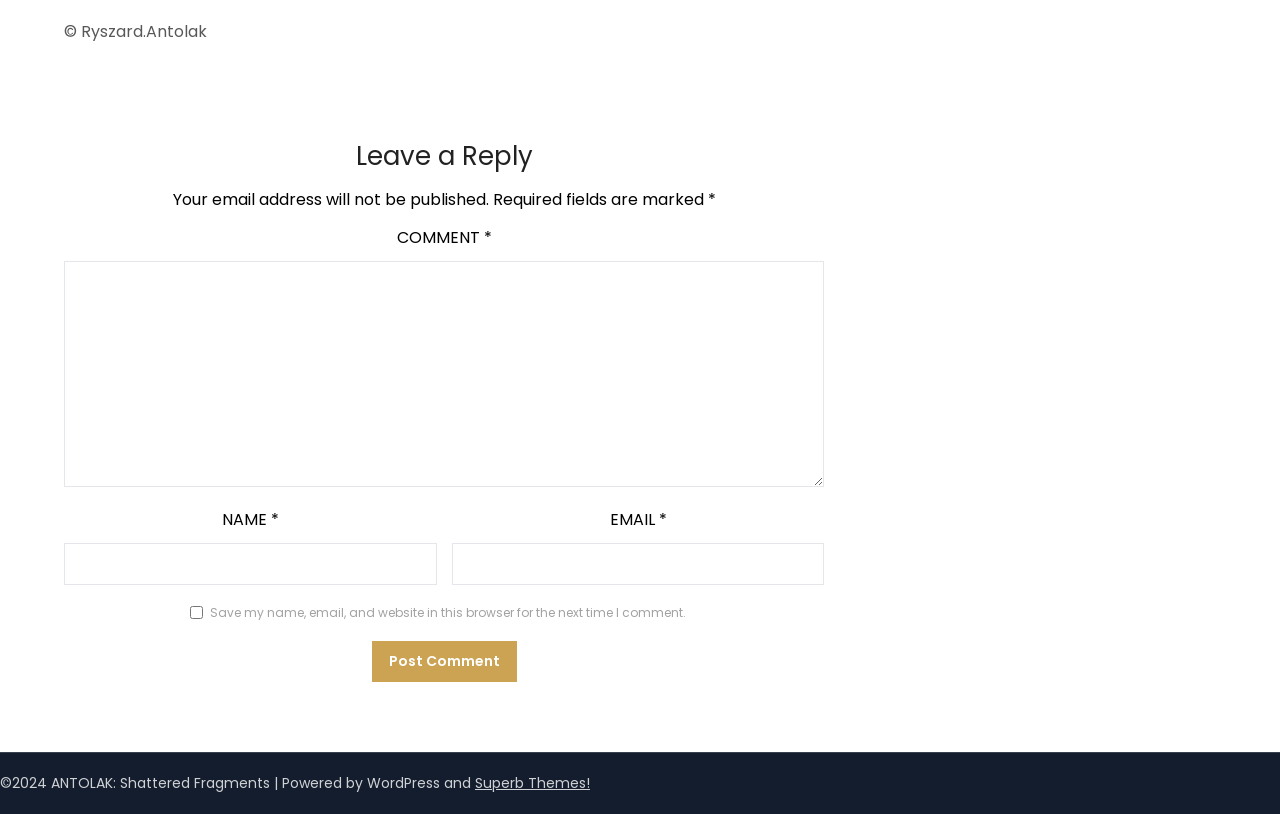Reply to the question with a single word or phrase:
What is the action of the button below the comment form?

Post Comment